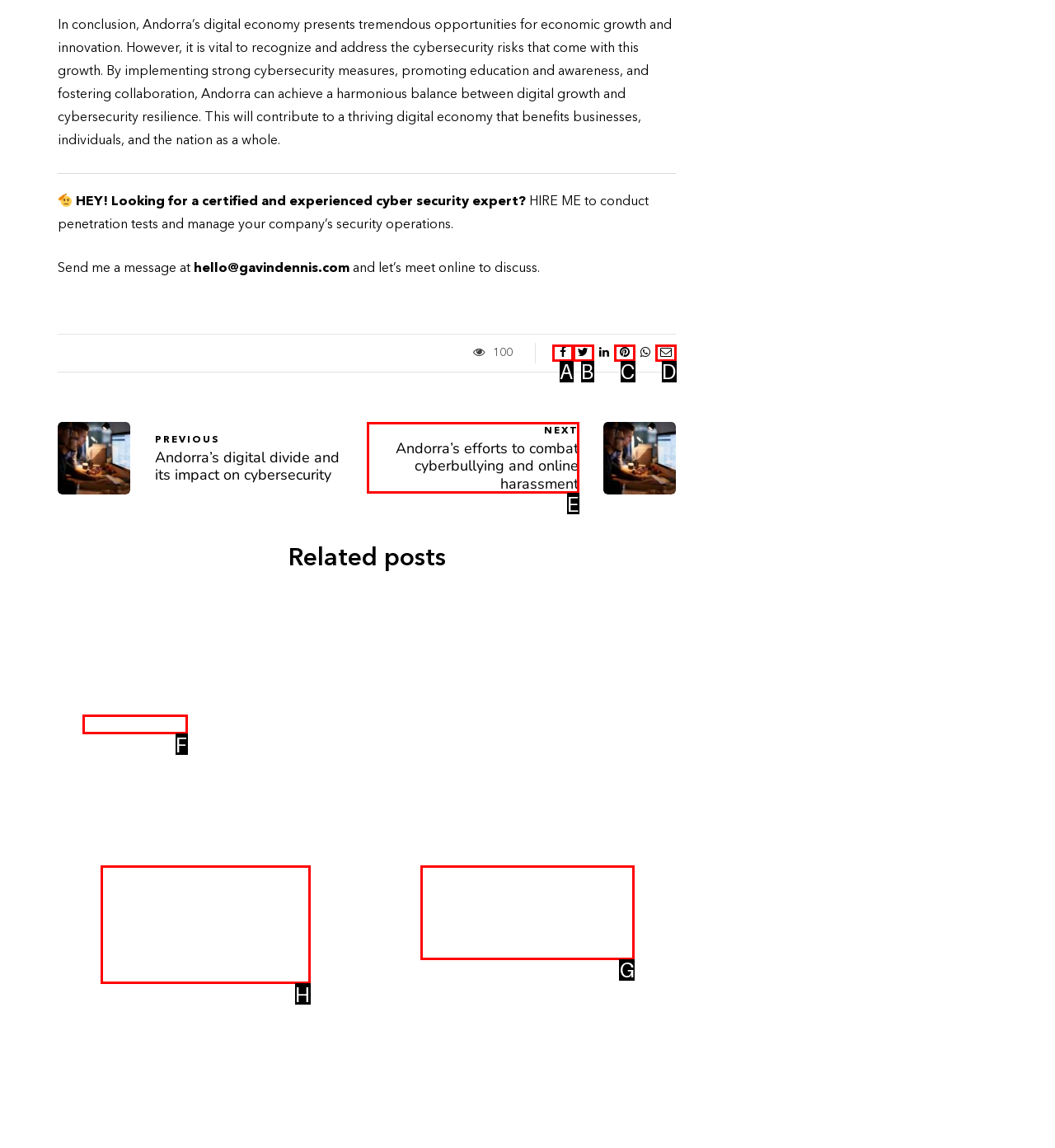Pick the HTML element that should be clicked to execute the task: Click the 'A History of Cyber Attacks in Bosnia and Herzegovina: Lessons Learned and Progress Made' link
Respond with the letter corresponding to the correct choice.

H